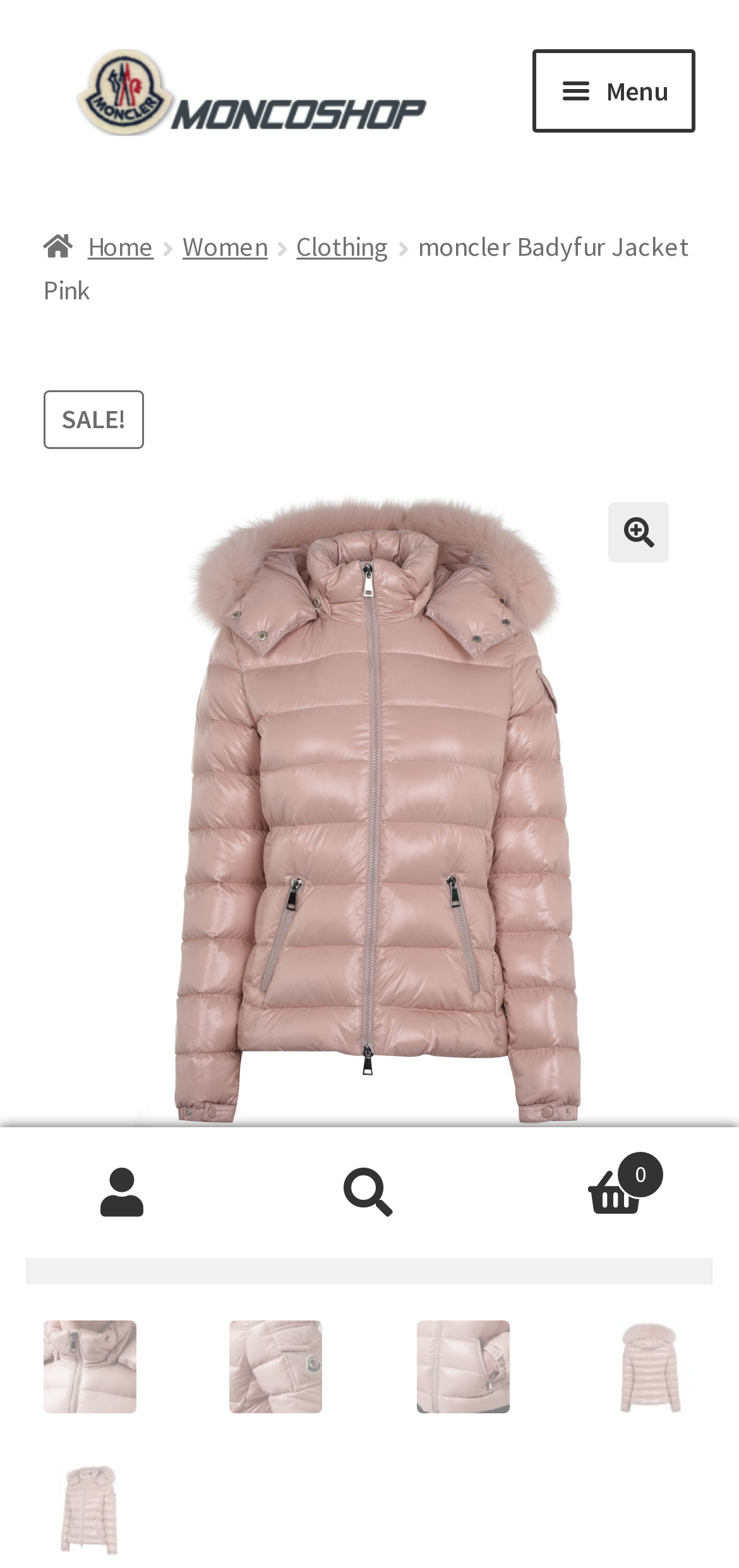Provide a short answer using a single word or phrase for the following question: 
What is the name of the jacket?

moncler Badyfur Jacket Pink